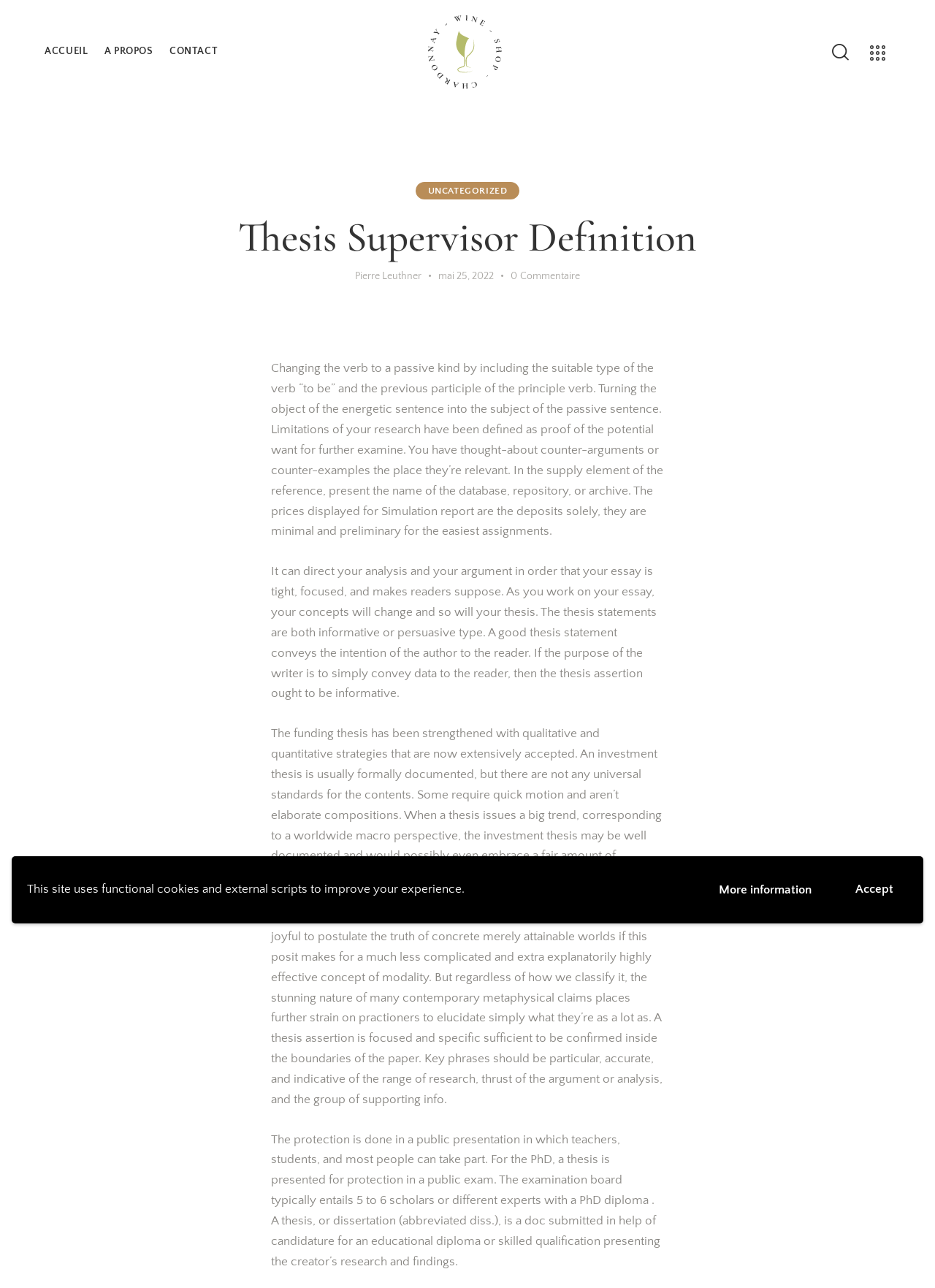Find the bounding box coordinates of the area to click in order to follow the instruction: "Click on the 'SUBSCRIBE' button".

None